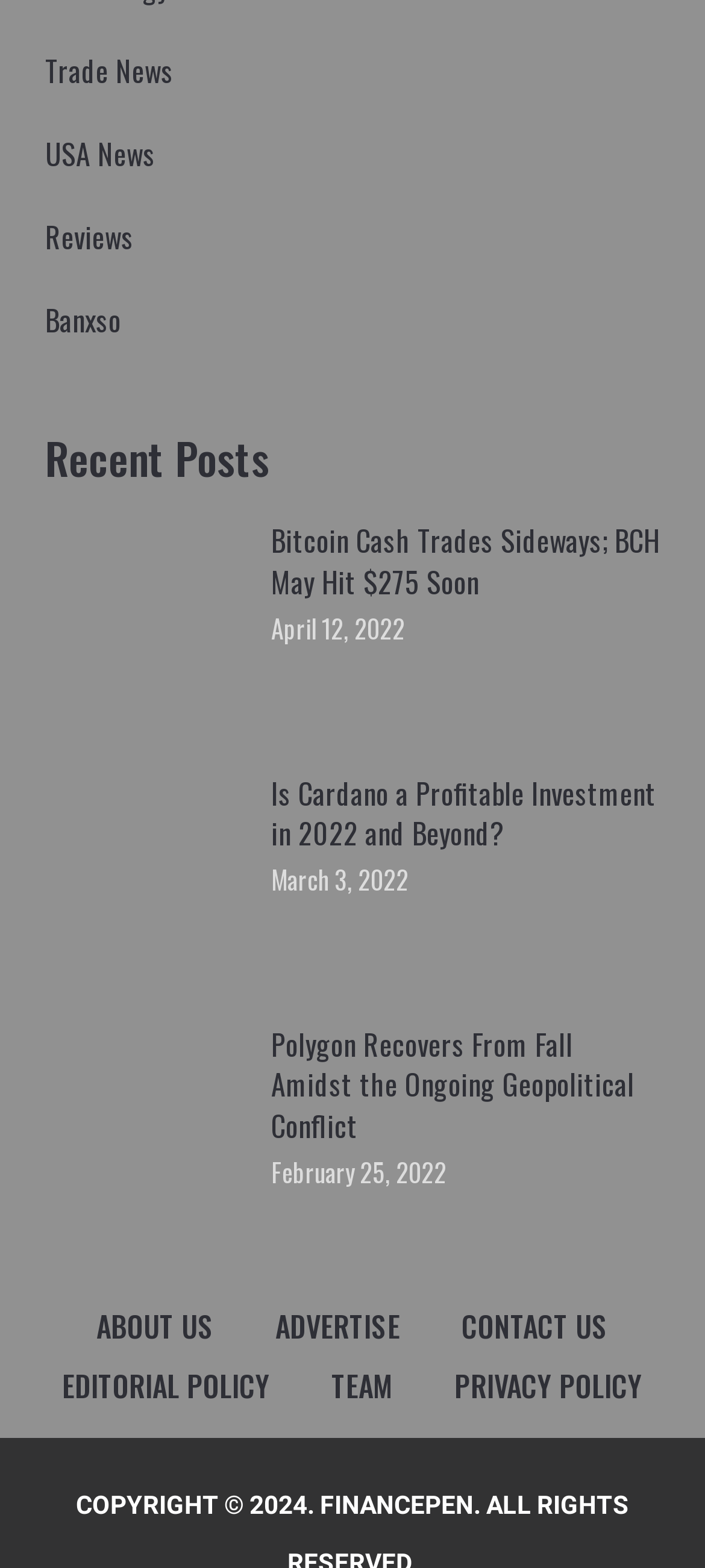Please find the bounding box coordinates in the format (top-left x, top-left y, bottom-right x, bottom-right y) for the given element description. Ensure the coordinates are floating point numbers between 0 and 1. Description: Reviews

[0.064, 0.137, 0.19, 0.164]